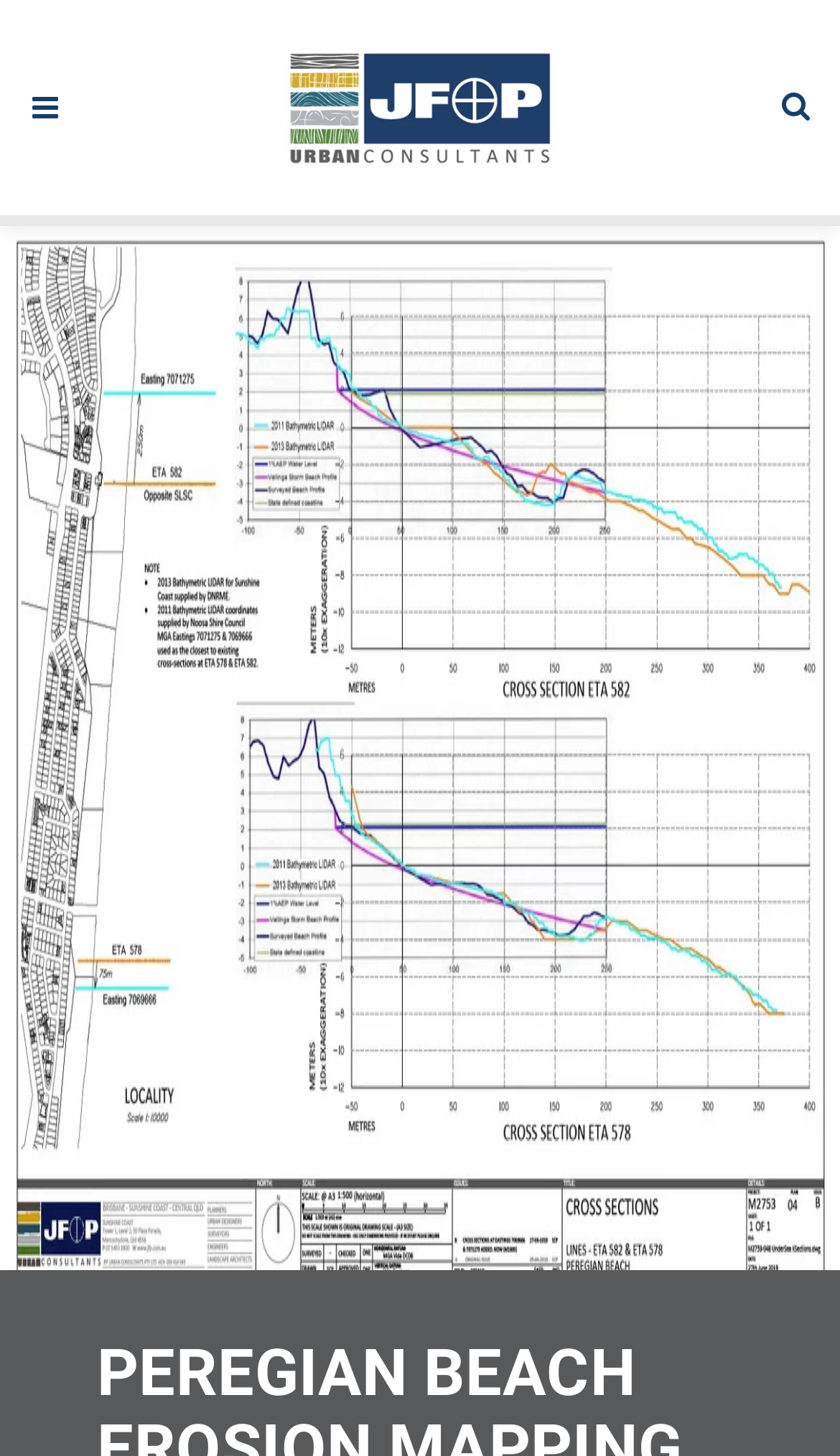Generate a thorough explanation of the webpage's elements.

The webpage is about Peregian Beach Erosion Mapping, provided by JFP Urban Consultants. At the top, there is a search bar labeled "Search" that spans across most of the width of the page, located near the top left corner. 

To the right of the search bar, there are three layout tables aligned horizontally, each taking up about a third of the page's width. The middle table contains a logo, which is an image with a link. The logo is positioned near the top center of the page.

On the top right corner, there is a link with a font awesome icon, represented by the Unicode character '\uf002'. 

Below the top section, there is a large link that occupies most of the page's width and height, suggesting that it might be a main content area or a map related to Peregian Beach Erosion Mapping.